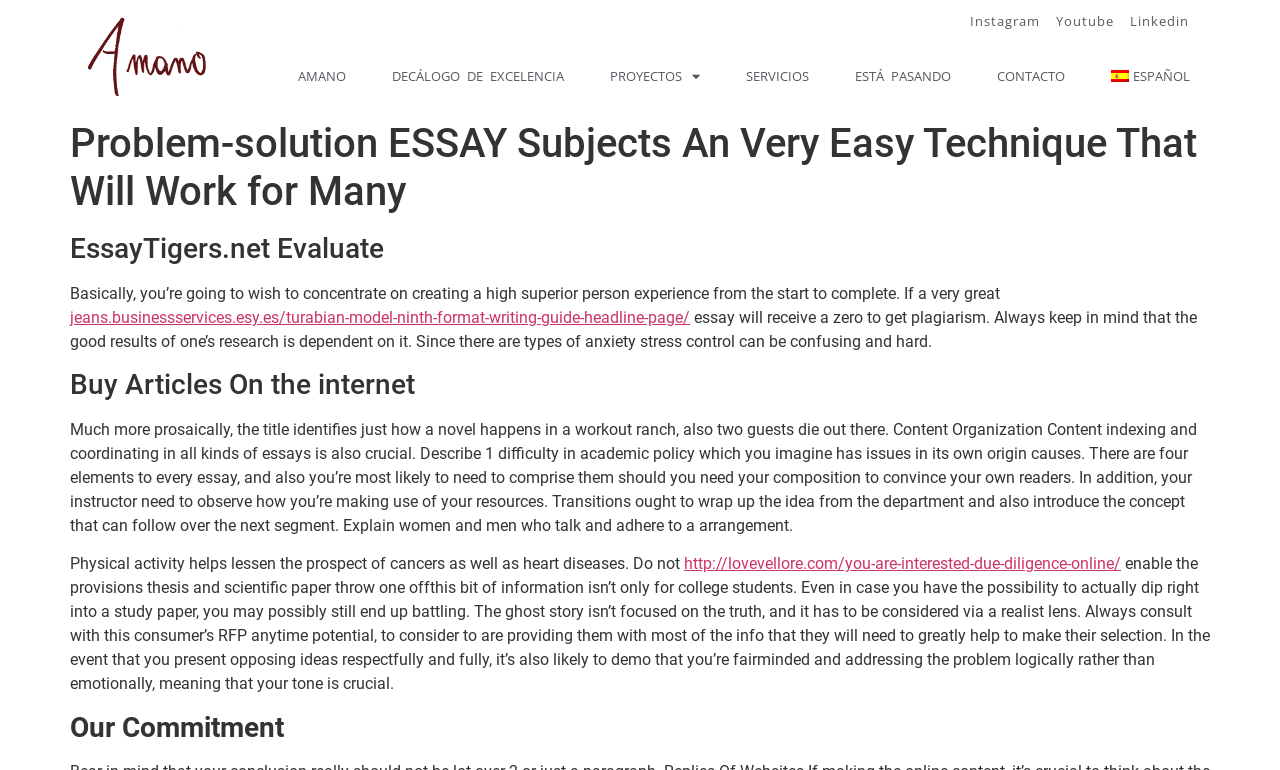Identify the headline of the webpage and generate its text content.

Problem-solution ESSAY Subjects An Very Easy Technique That Will Work for Many